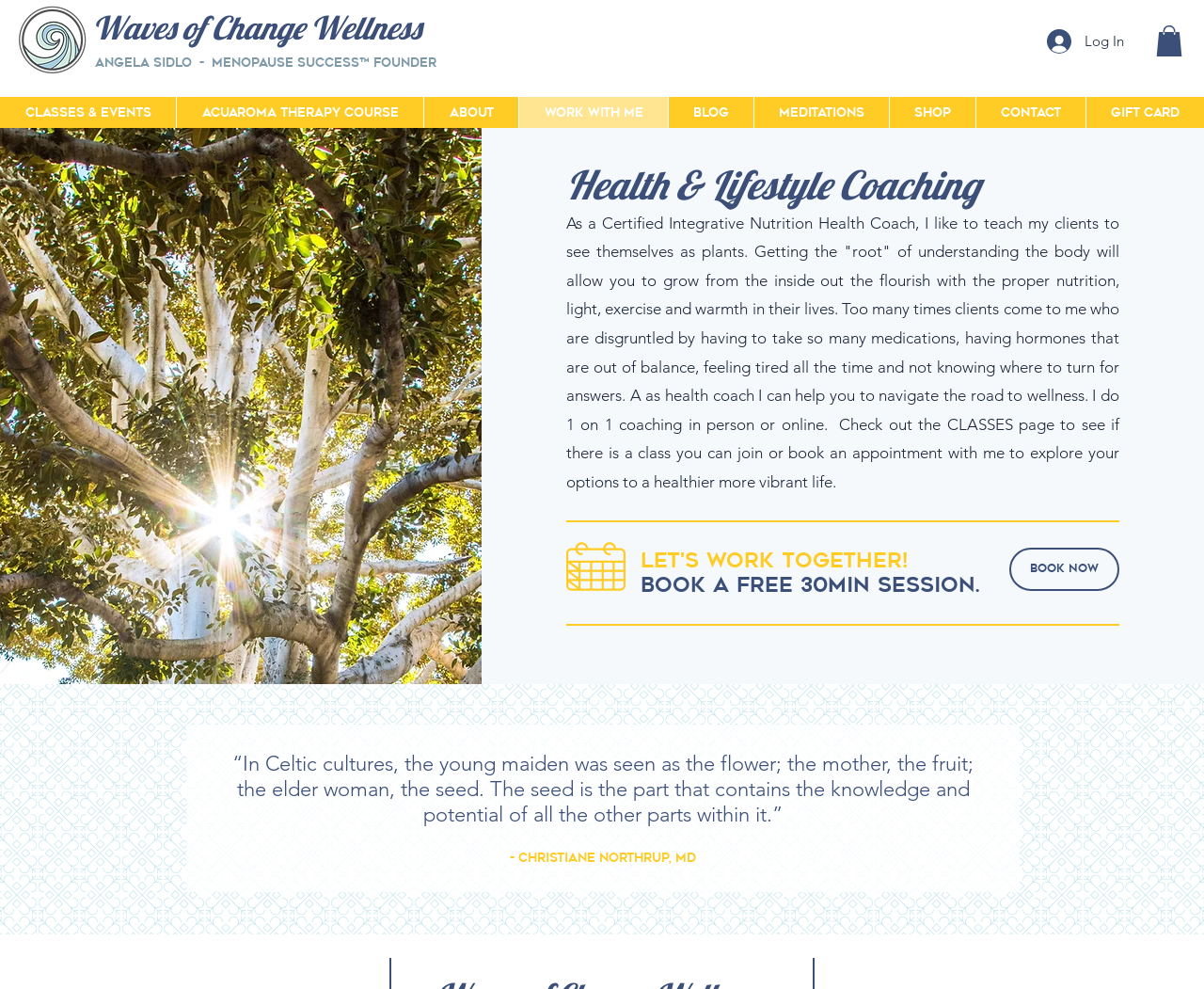Locate the bounding box coordinates of the UI element described by: "Male vs Female:". The bounding box coordinates should consist of four float numbers between 0 and 1, i.e., [left, top, right, bottom].

None